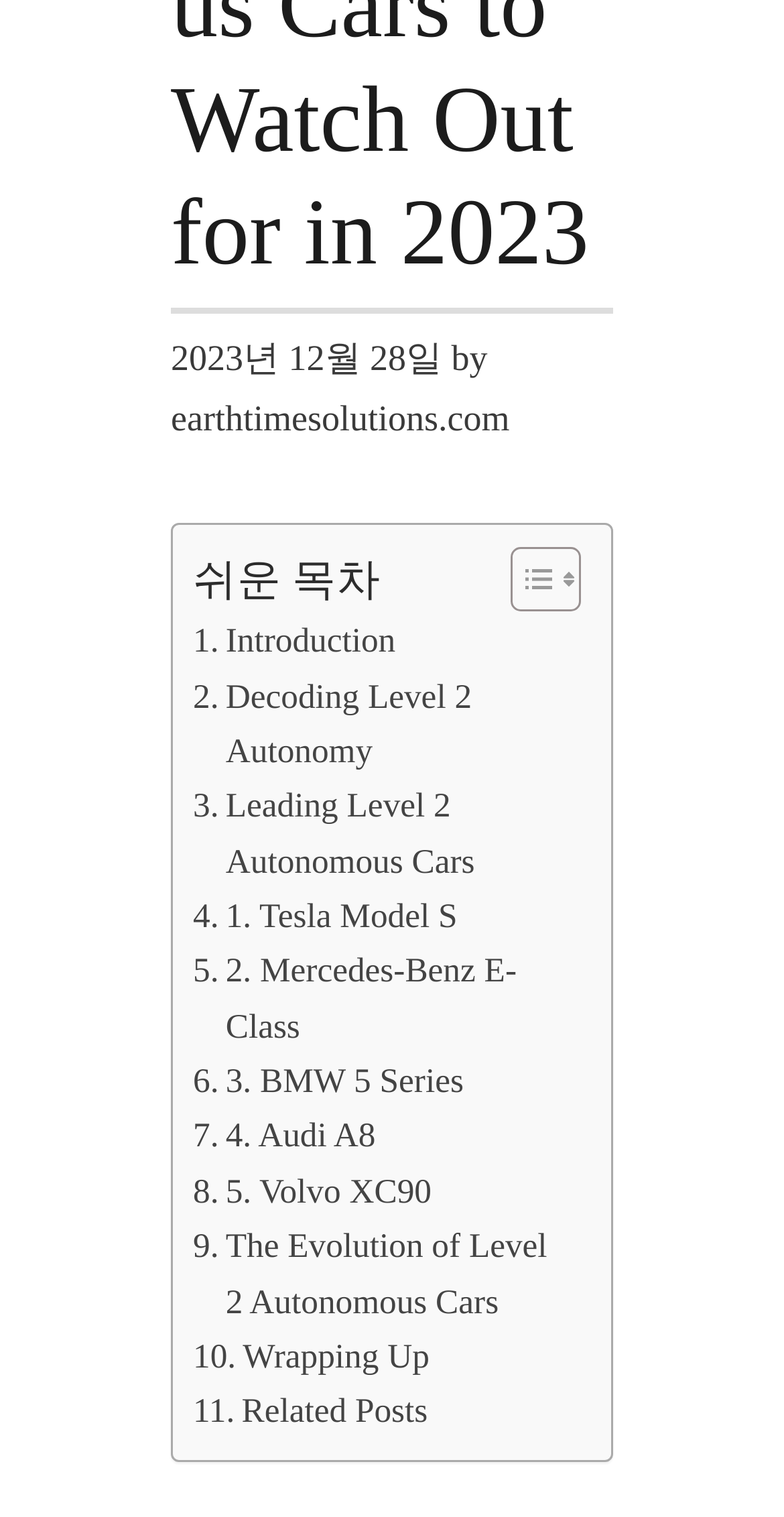Provide the bounding box coordinates, formatted as (top-left x, top-left y, bottom-right x, bottom-right y), with all values being floating point numbers between 0 and 1. Identify the bounding box of the UI element that matches the description: 2. Mercedes-Benz E-Class

[0.246, 0.622, 0.728, 0.695]